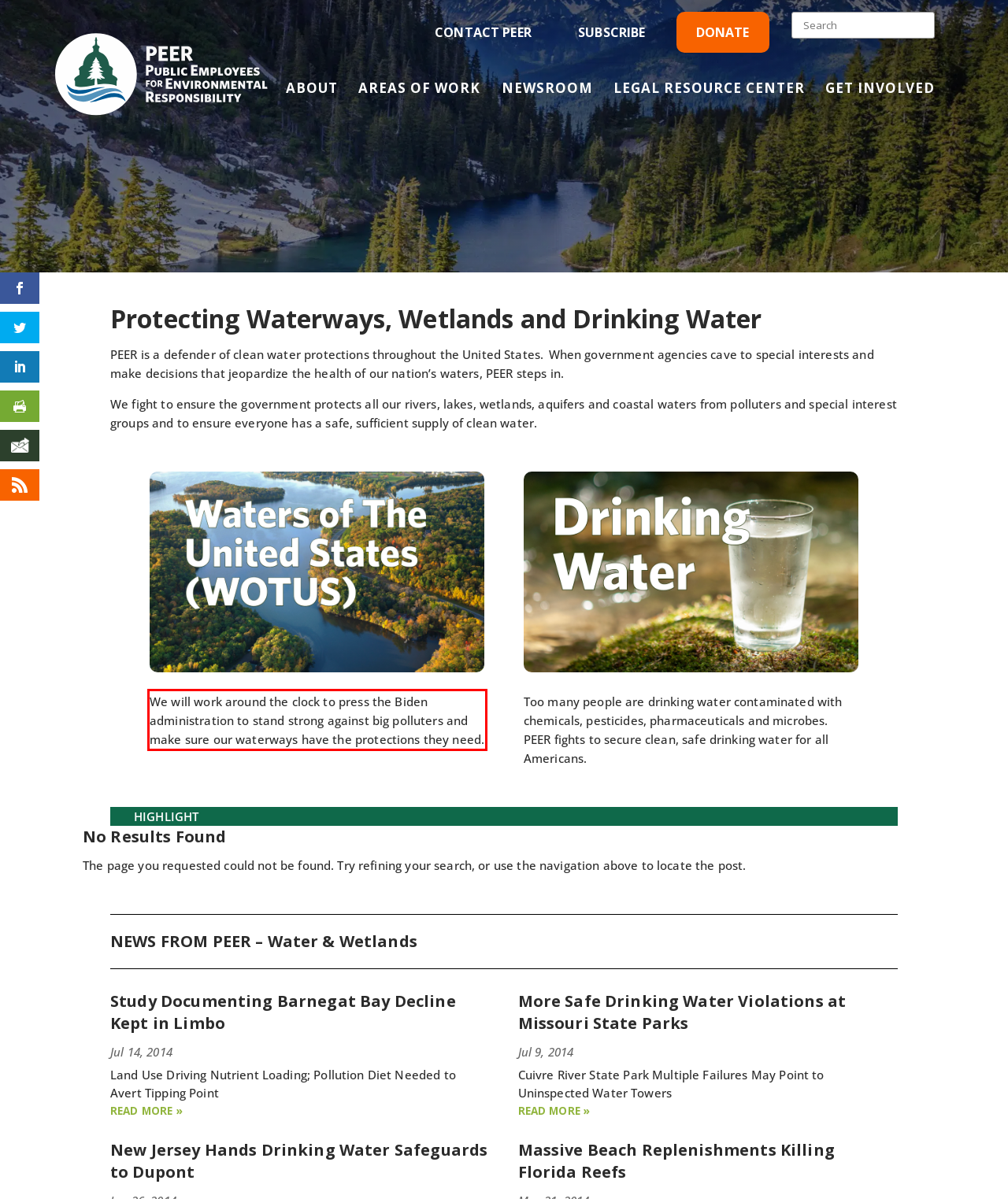Given a webpage screenshot with a red bounding box, perform OCR to read and deliver the text enclosed by the red bounding box.

We will work around the clock to press the Biden administration to stand strong against big polluters and make sure our waterways have the protections they need.